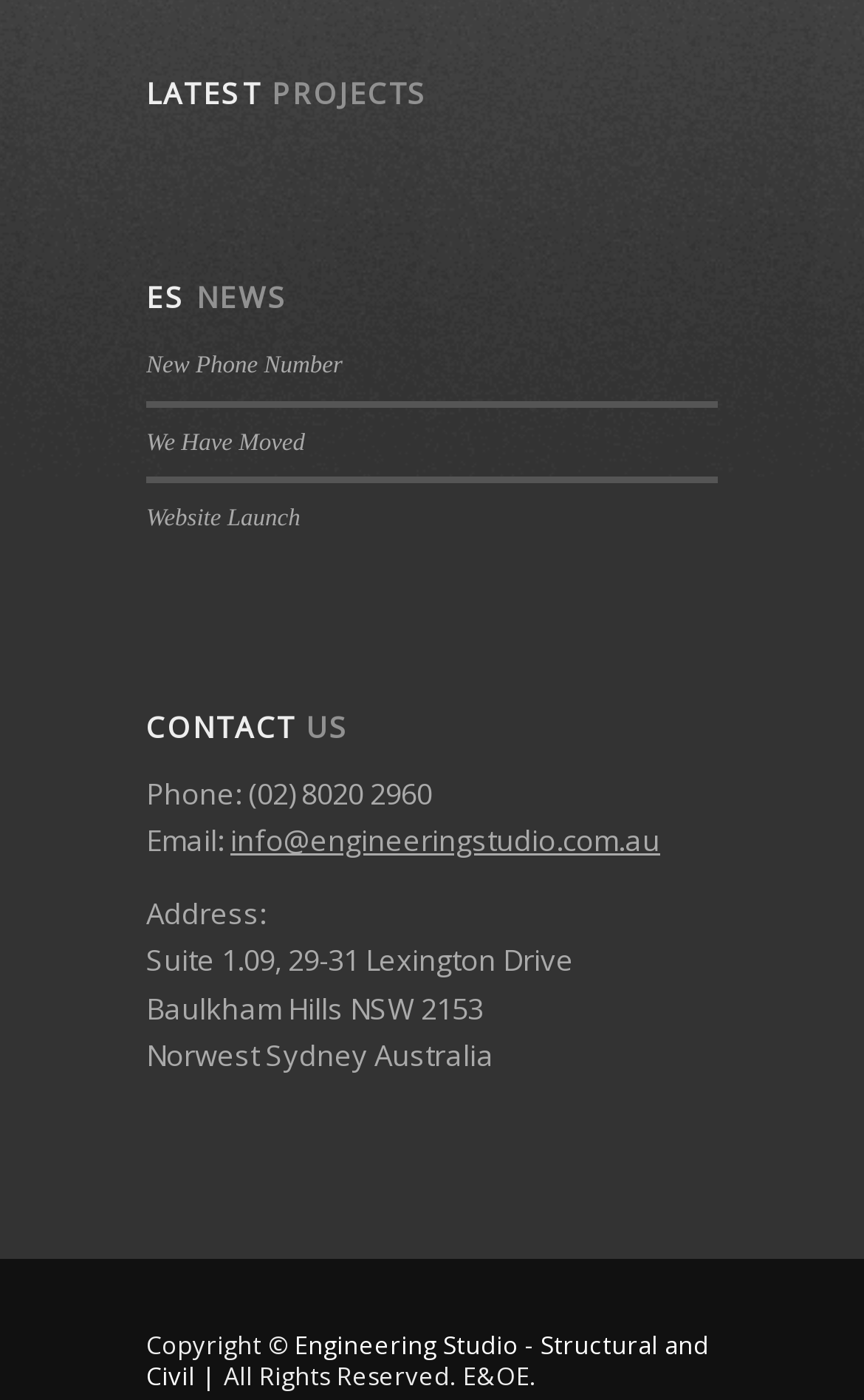Given the content of the image, can you provide a detailed answer to the question?
How many news links are there under 'ES NEWS'?

I counted the number of links under the 'ES NEWS' heading and found three links: 'New Phone Number', 'We Have Moved', and 'Website Launch'.